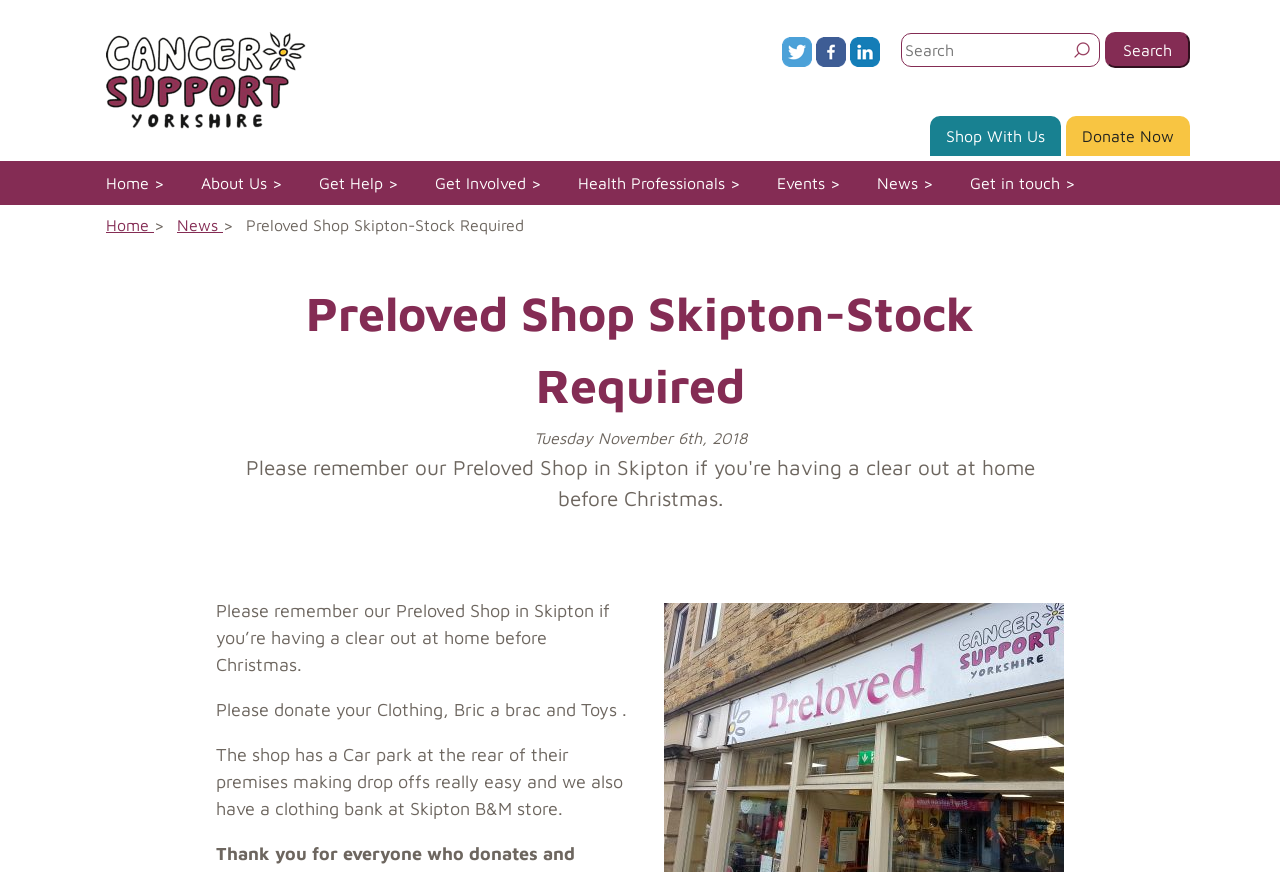What is the purpose of the Preloved Shop?
Use the image to give a comprehensive and detailed response to the question.

The purpose of the Preloved Shop can be inferred from the text on the webpage, which states 'Please donate your Clothing, Bric a brac and Toys.' This suggests that the shop is collecting donations of these items.